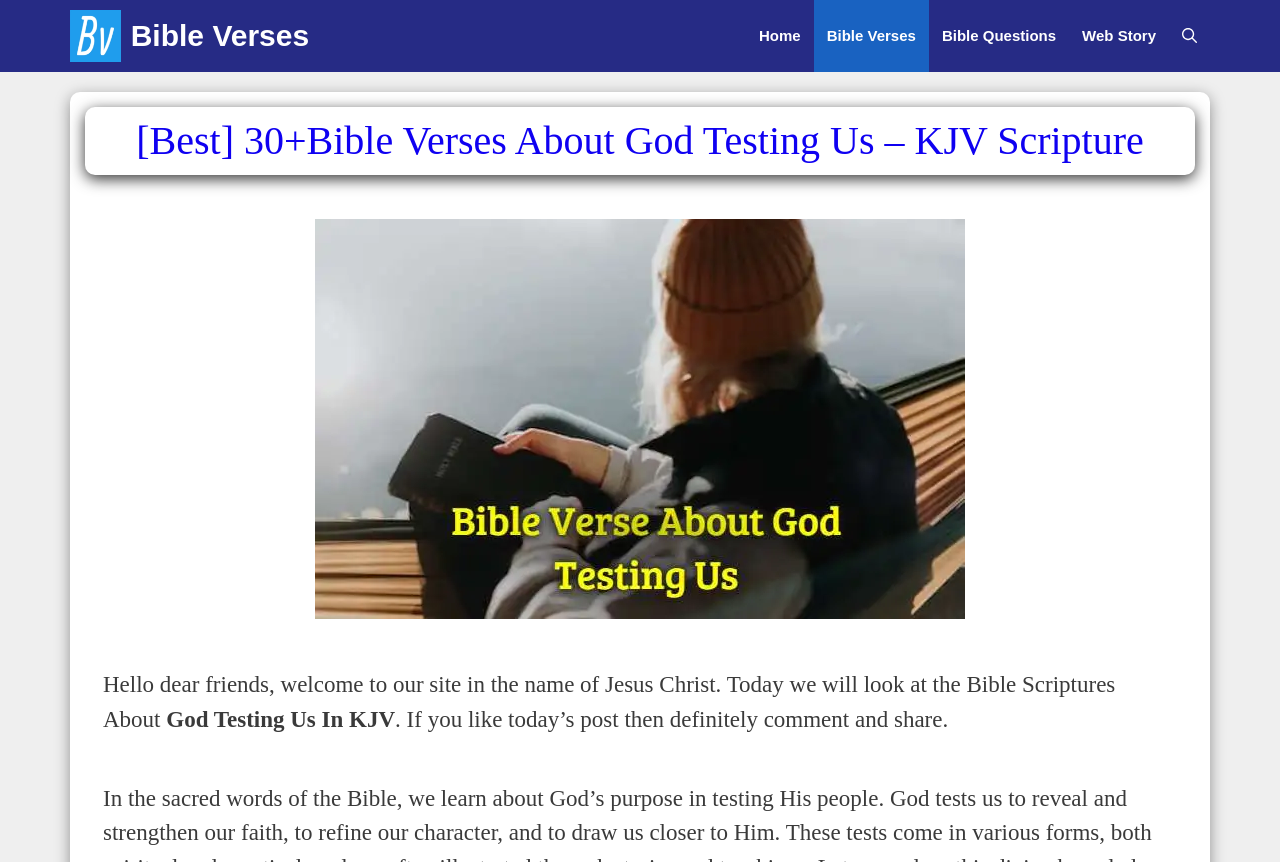Answer briefly with one word or phrase:
What is the purpose of the webpage?

Sharing Bible scriptures